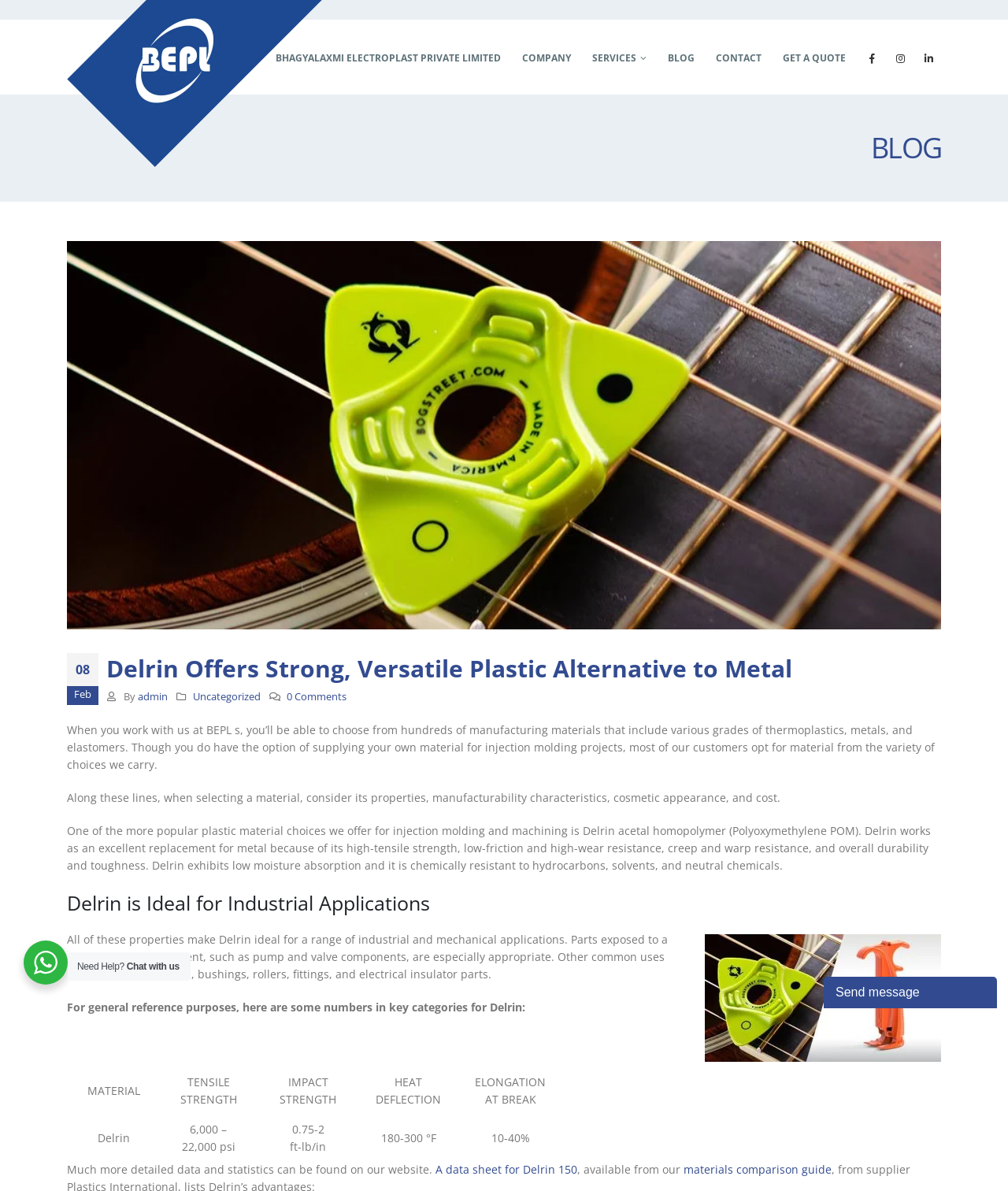Locate the bounding box coordinates of the region to be clicked to comply with the following instruction: "Click the 'GET A QUOTE' link". The coordinates must be four float numbers between 0 and 1, in the form [left, top, right, bottom].

[0.766, 0.017, 0.849, 0.079]